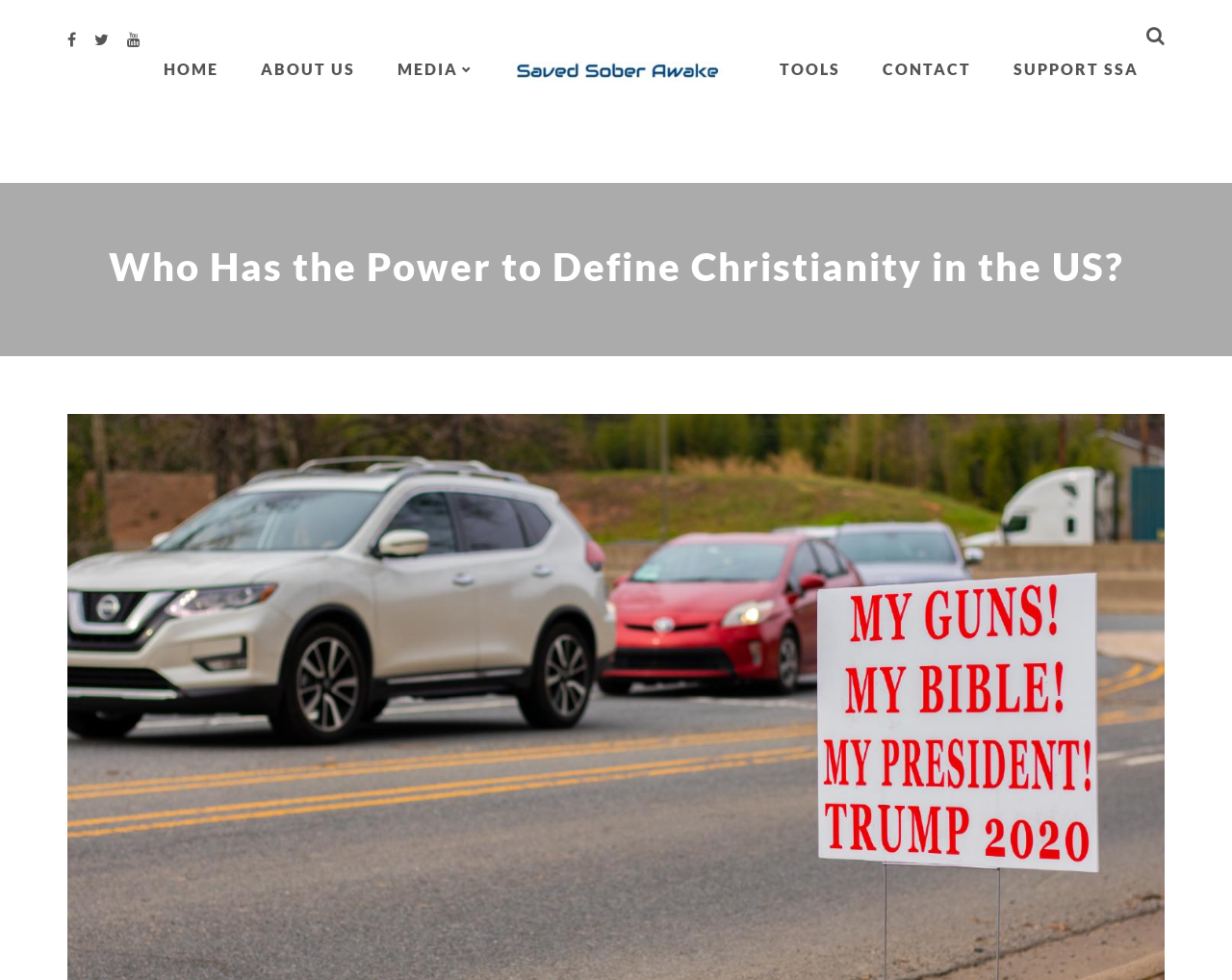Locate the coordinates of the bounding box for the clickable region that fulfills this instruction: "check the SUPPORT SSA link".

[0.822, 0.061, 0.924, 0.08]